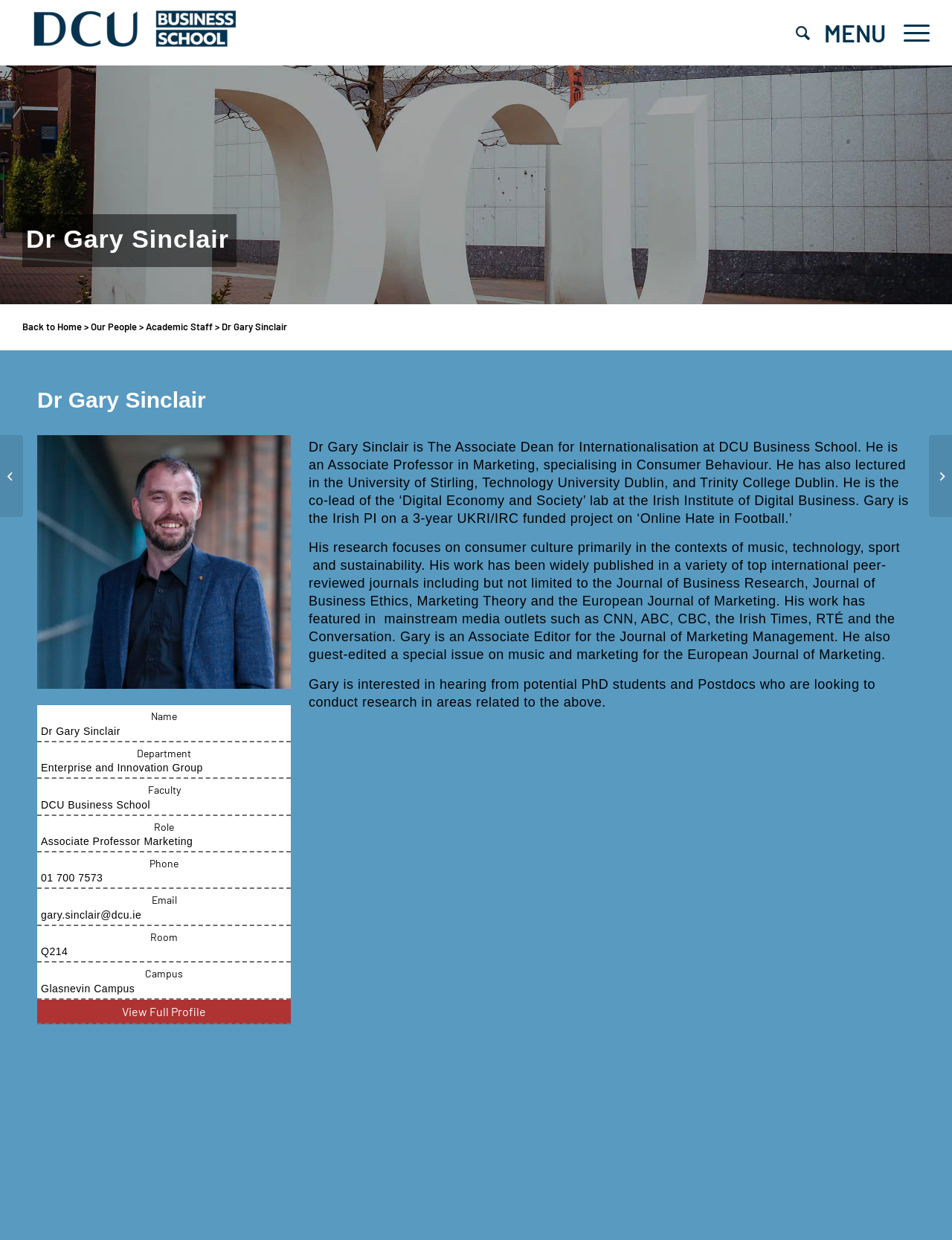Determine the bounding box coordinates of the element's region needed to click to follow the instruction: "Click the 'View Full Profile' link". Provide these coordinates as four float numbers between 0 and 1, formatted as [left, top, right, bottom].

[0.128, 0.81, 0.216, 0.821]